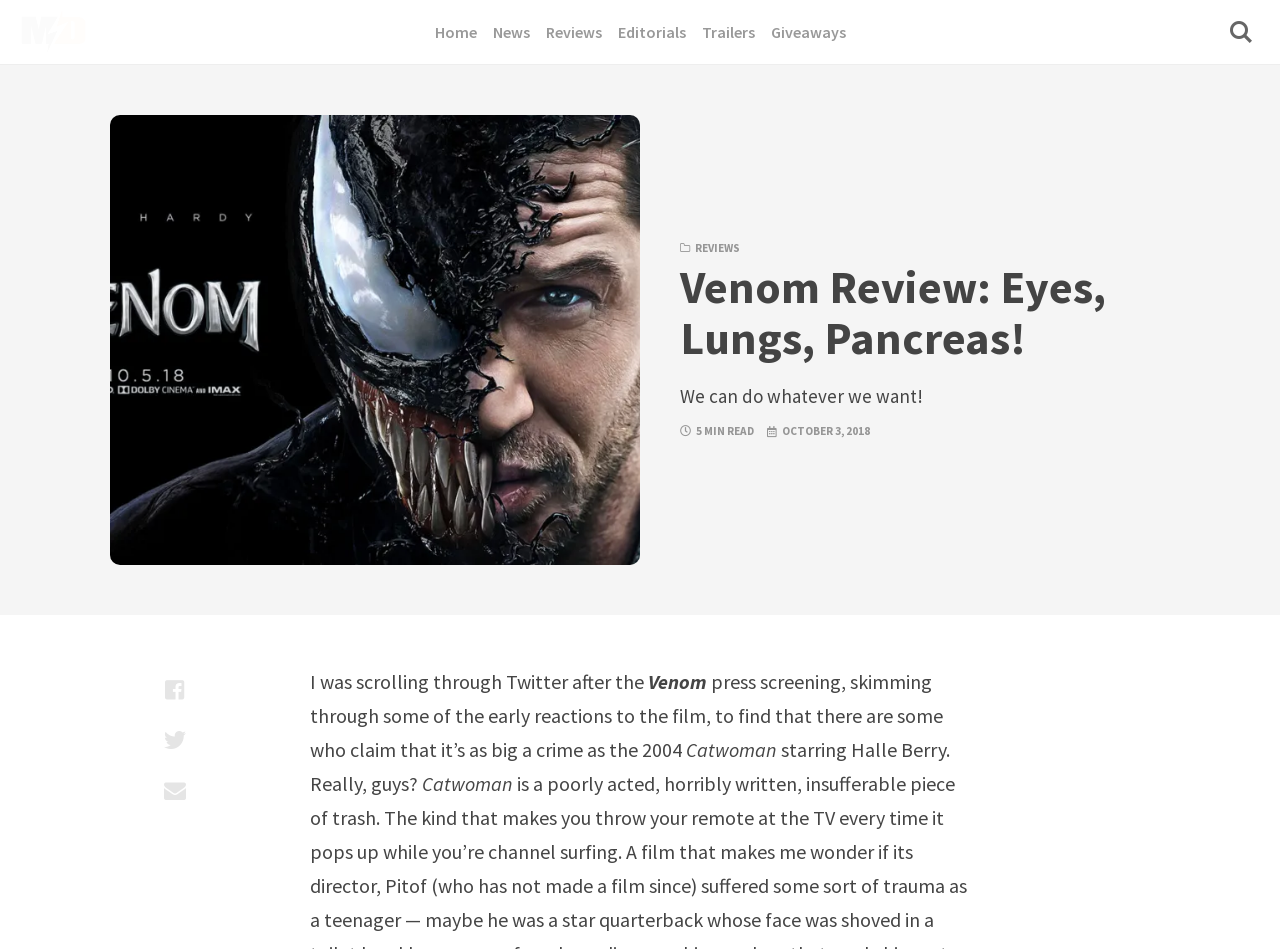What is the title of the review?
Examine the webpage screenshot and provide an in-depth answer to the question.

The title of the review can be found in the main content area of the webpage, where it is written in a large font size and is also highlighted as a heading.